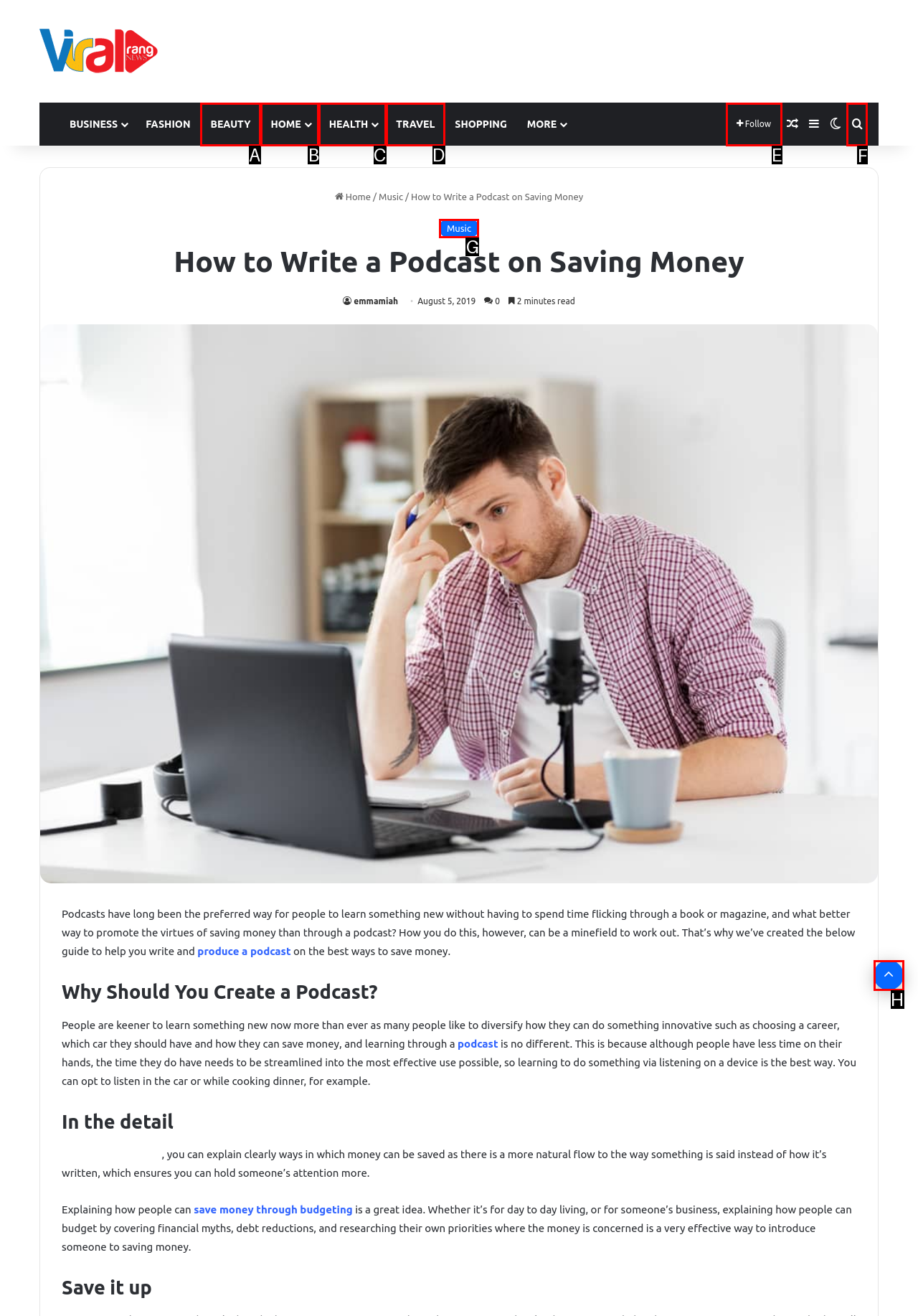Point out which HTML element you should click to fulfill the task: Search for something.
Provide the option's letter from the given choices.

F